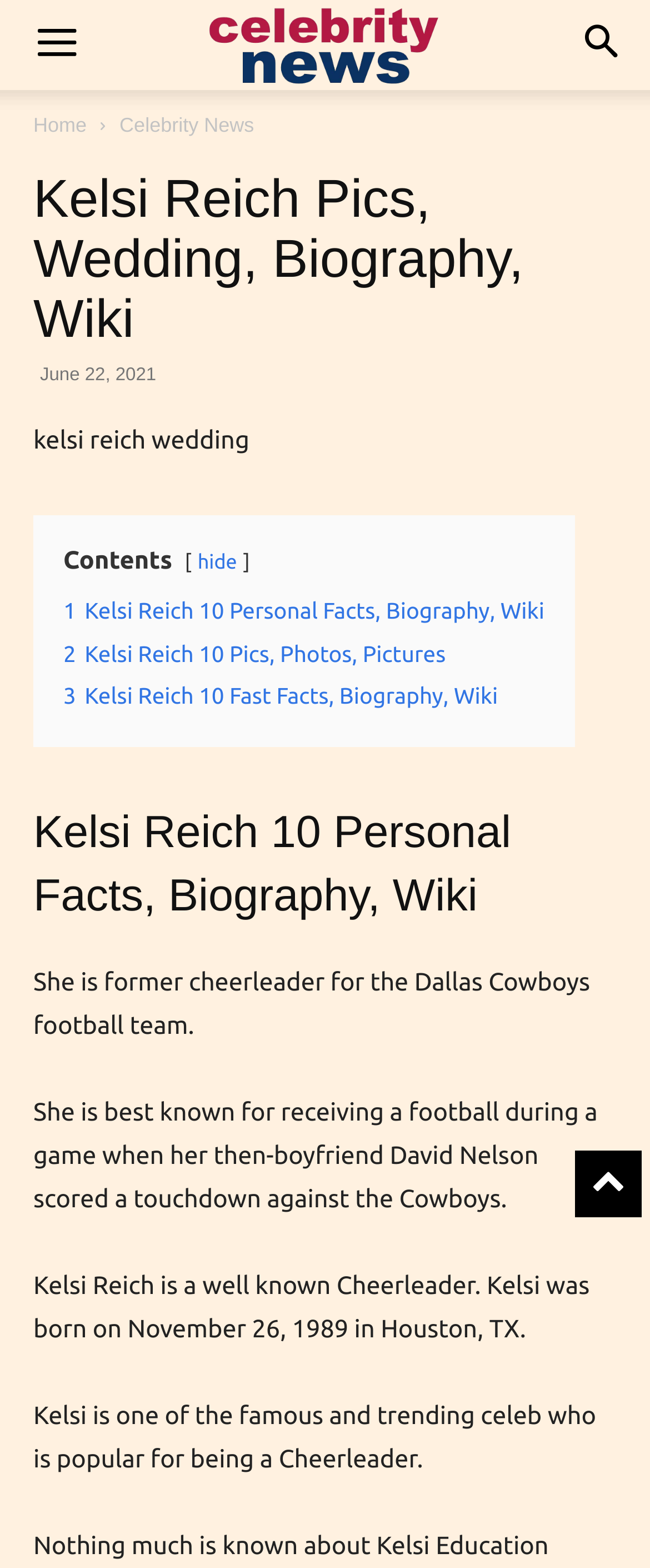What is Kelsi Reich's birthdate?
Make sure to answer the question with a detailed and comprehensive explanation.

I found this answer by reading the text on the webpage, specifically the sentence 'Kelsi was born on November 26, 1989 in Houston, TX.' which indicates that Kelsi Reich's birthdate is November 26, 1989.